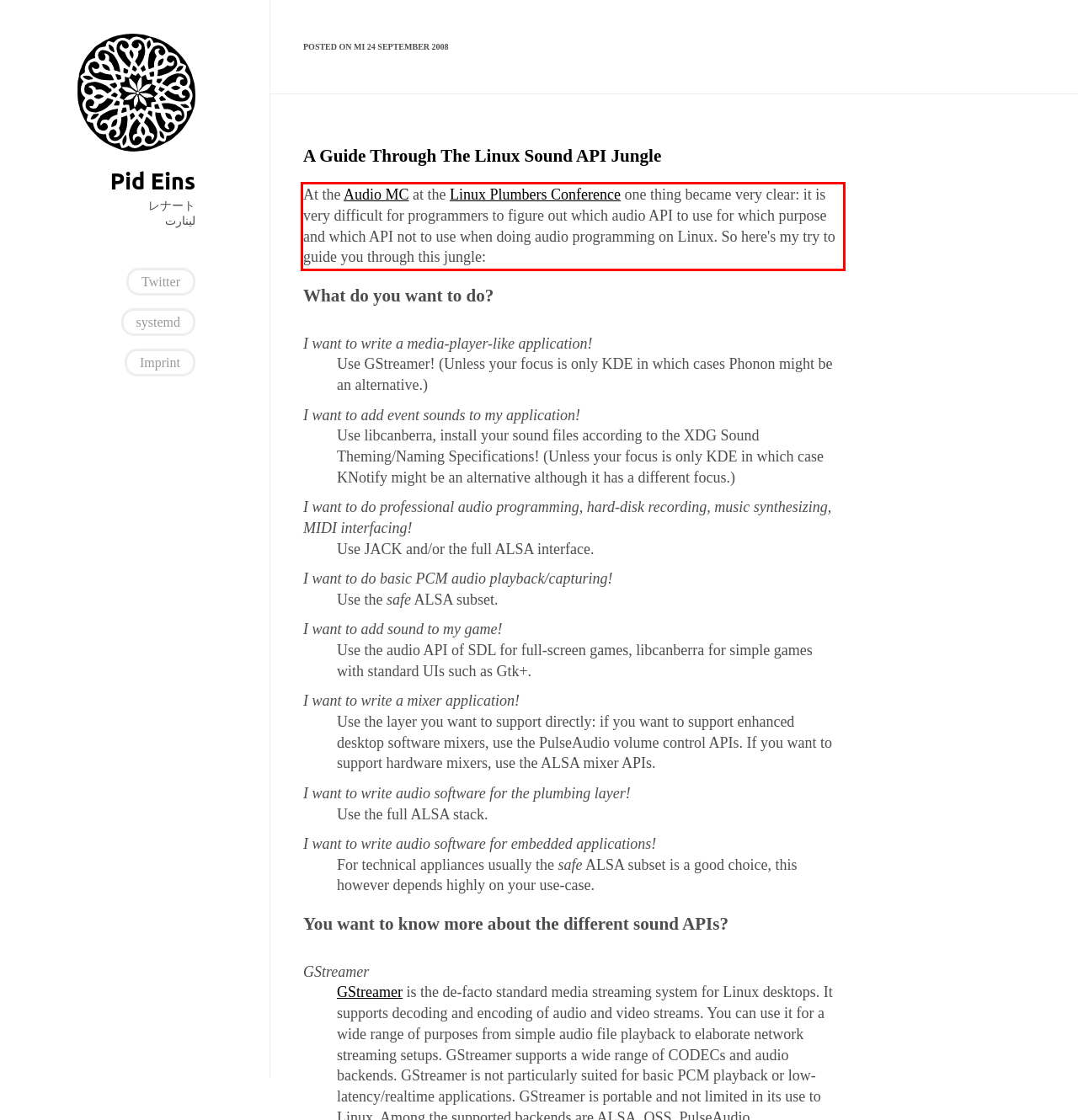Please examine the webpage screenshot and extract the text within the red bounding box using OCR.

At the Audio MC at the Linux Plumbers Conference one thing became very clear: it is very difficult for programmers to figure out which audio API to use for which purpose and which API not to use when doing audio programming on Linux. So here's my try to guide you through this jungle: